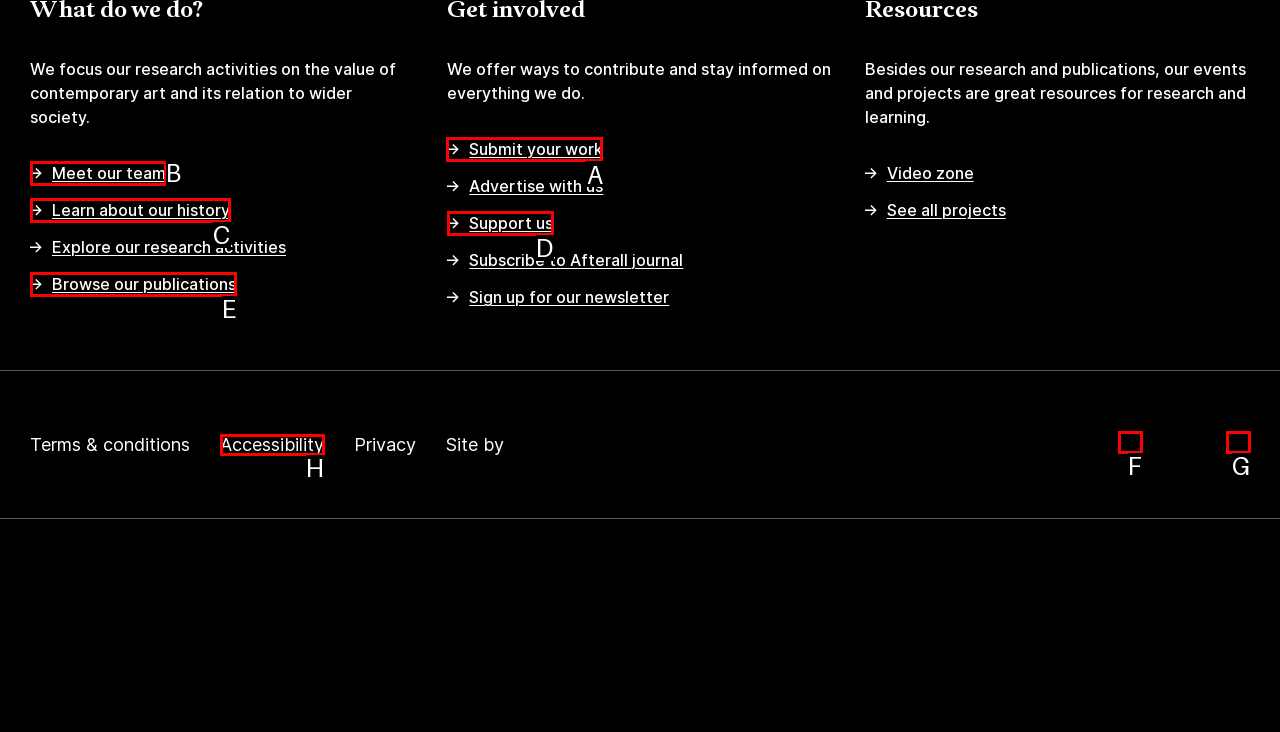Tell me which one HTML element I should click to complete the following task: Submit your work Answer with the option's letter from the given choices directly.

A